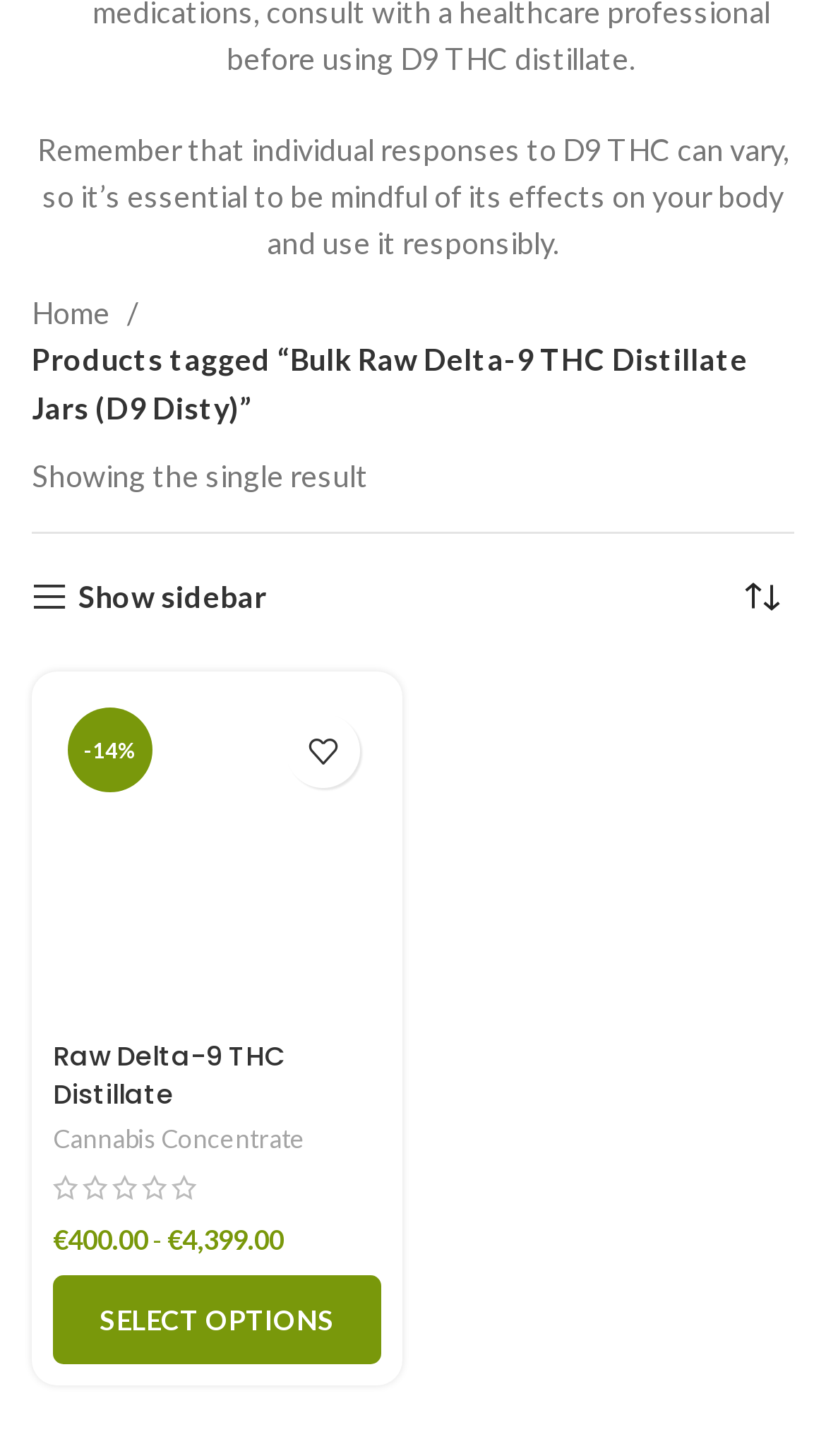Highlight the bounding box coordinates of the element that should be clicked to carry out the following instruction: "Show sidebar". The coordinates must be given as four float numbers ranging from 0 to 1, i.e., [left, top, right, bottom].

[0.038, 0.399, 0.323, 0.423]